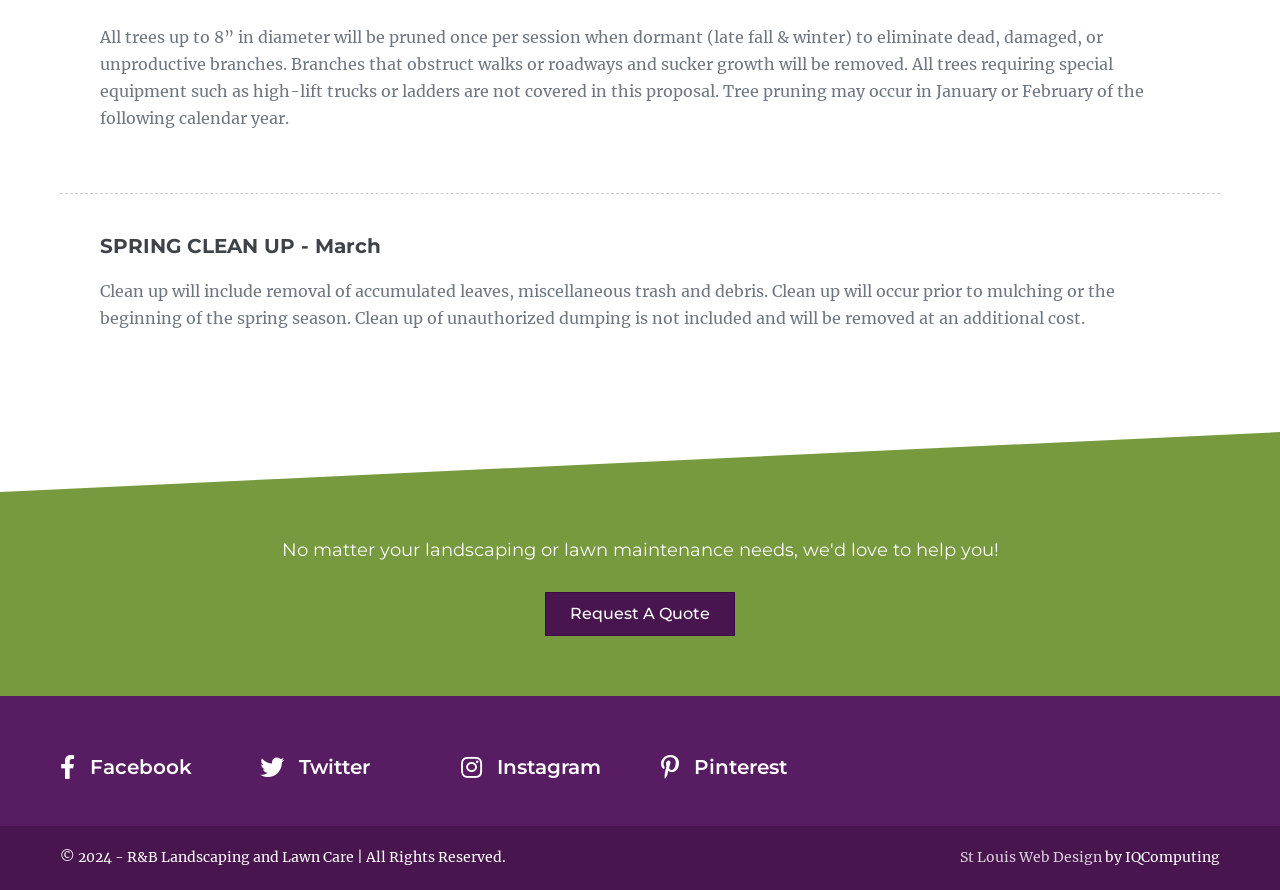Identify the bounding box coordinates of the element that should be clicked to fulfill this task: "Check Instagram page". The coordinates should be provided as four float numbers between 0 and 1, i.e., [left, top, right, bottom].

[0.388, 0.848, 0.469, 0.875]